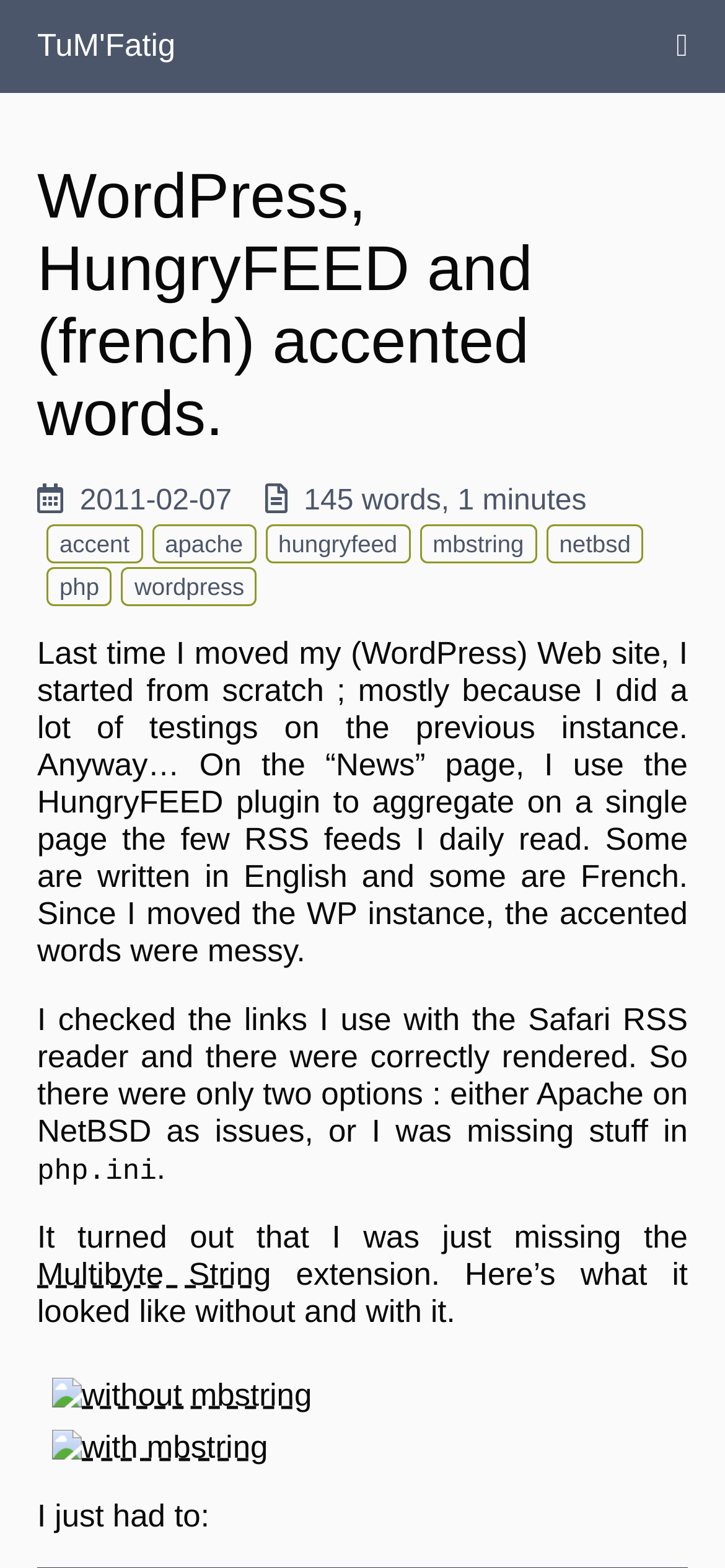Identify the bounding box coordinates necessary to click and complete the given instruction: "Click on the 'without mbstring' link".

[0.062, 0.869, 0.938, 0.902]